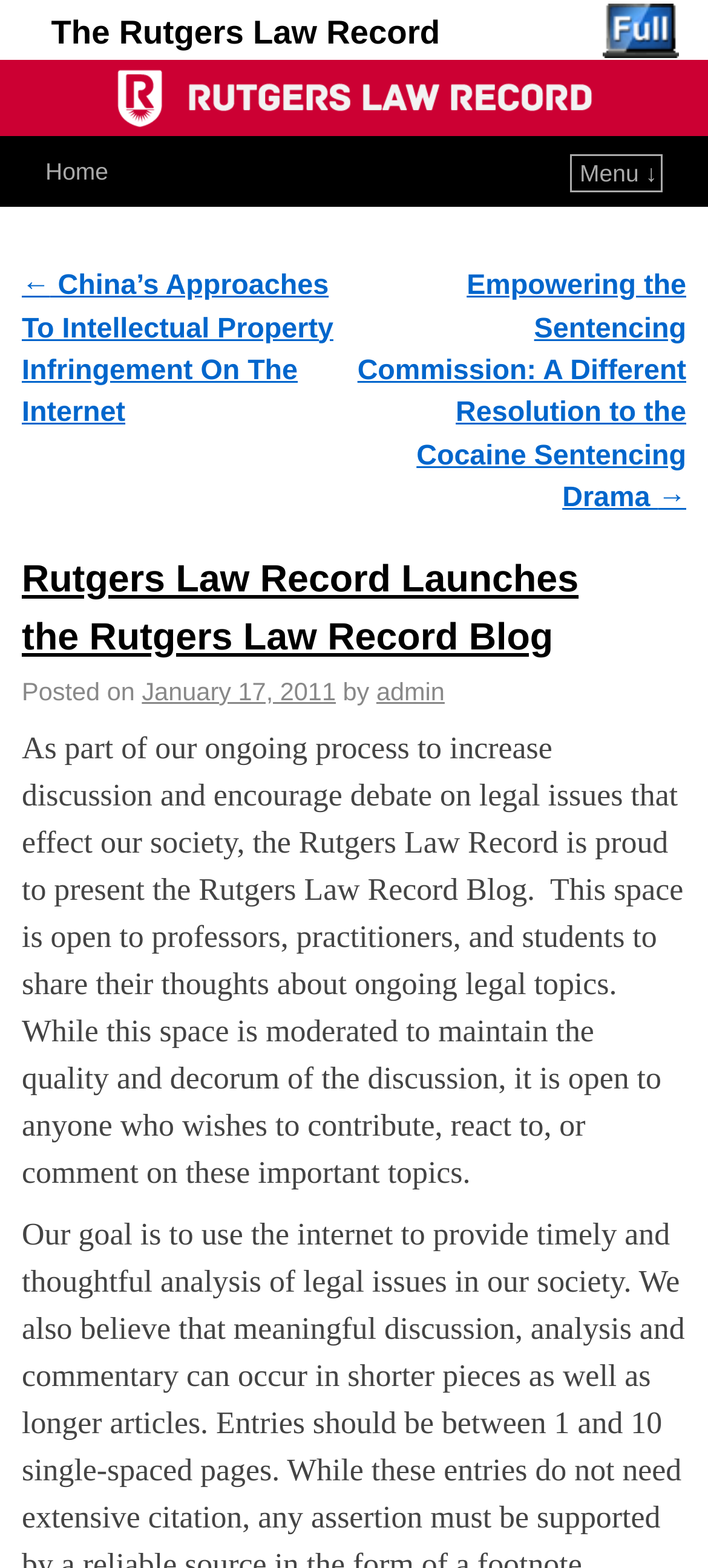Please specify the coordinates of the bounding box for the element that should be clicked to carry out this instruction: "view next post". The coordinates must be four float numbers between 0 and 1, formatted as [left, top, right, bottom].

[0.505, 0.173, 0.969, 0.327]